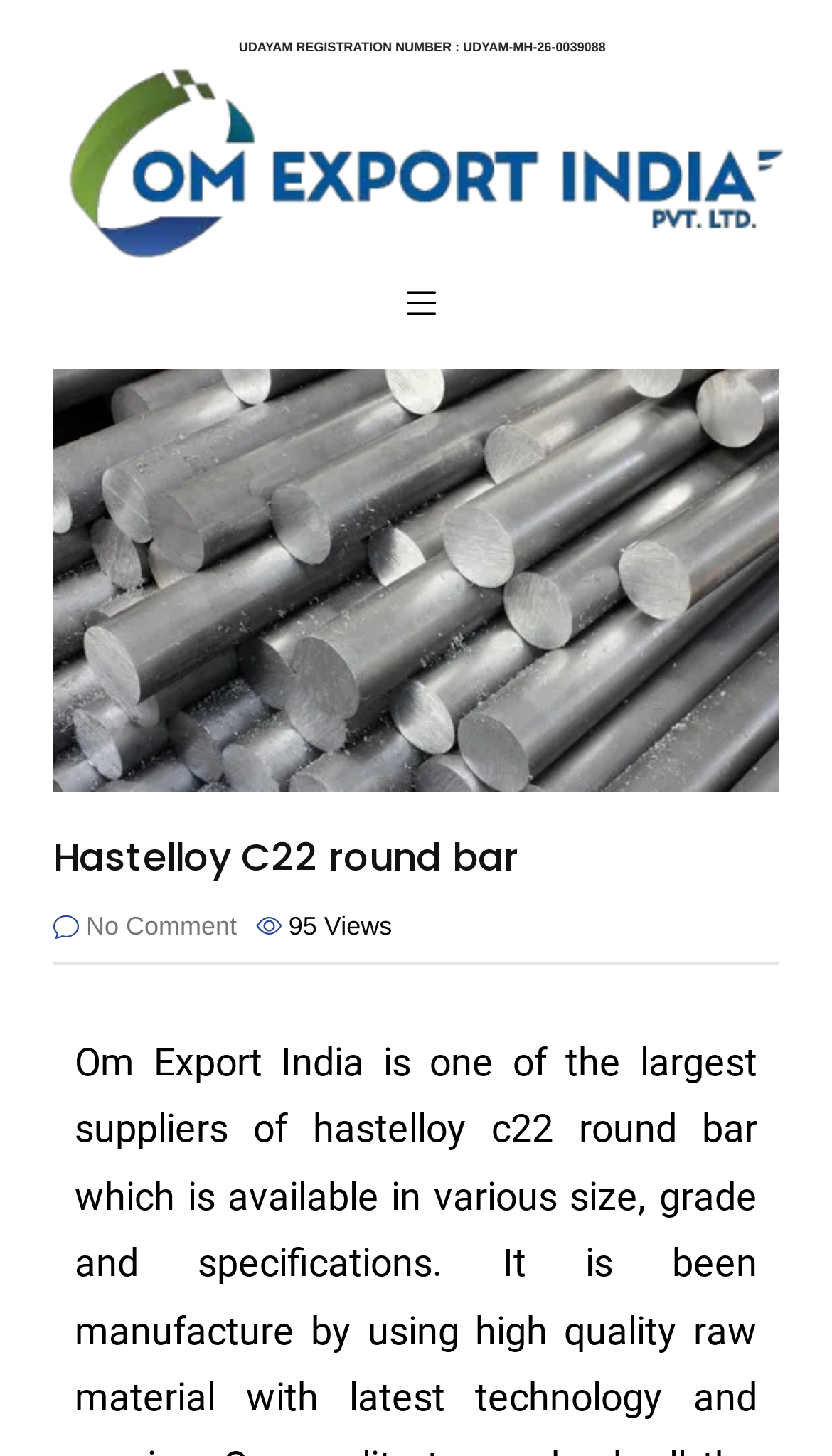Can you find and generate the webpage's heading?

Hastelloy C22 round bar